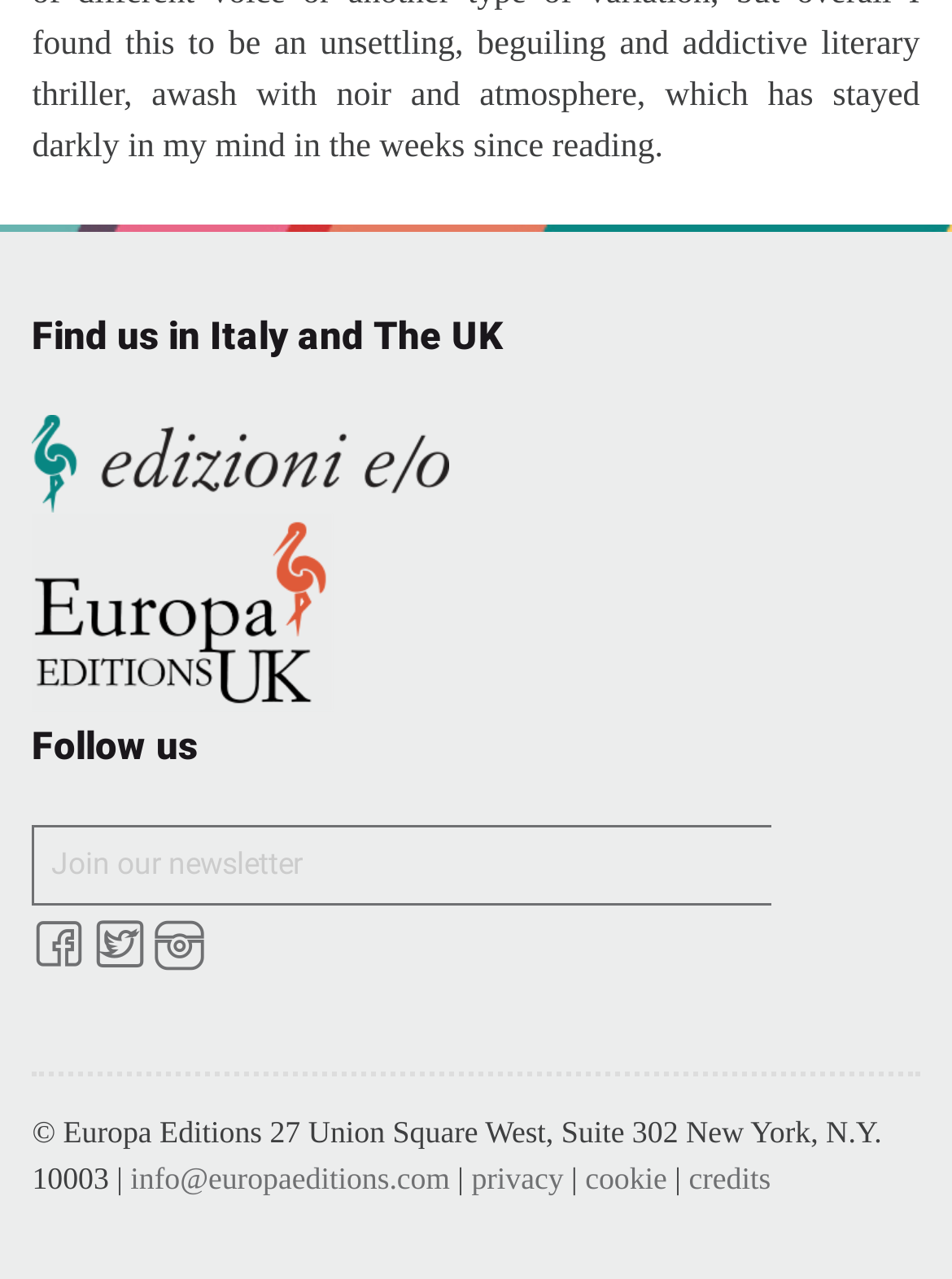Highlight the bounding box coordinates of the element you need to click to perform the following instruction: "view gallery."

None